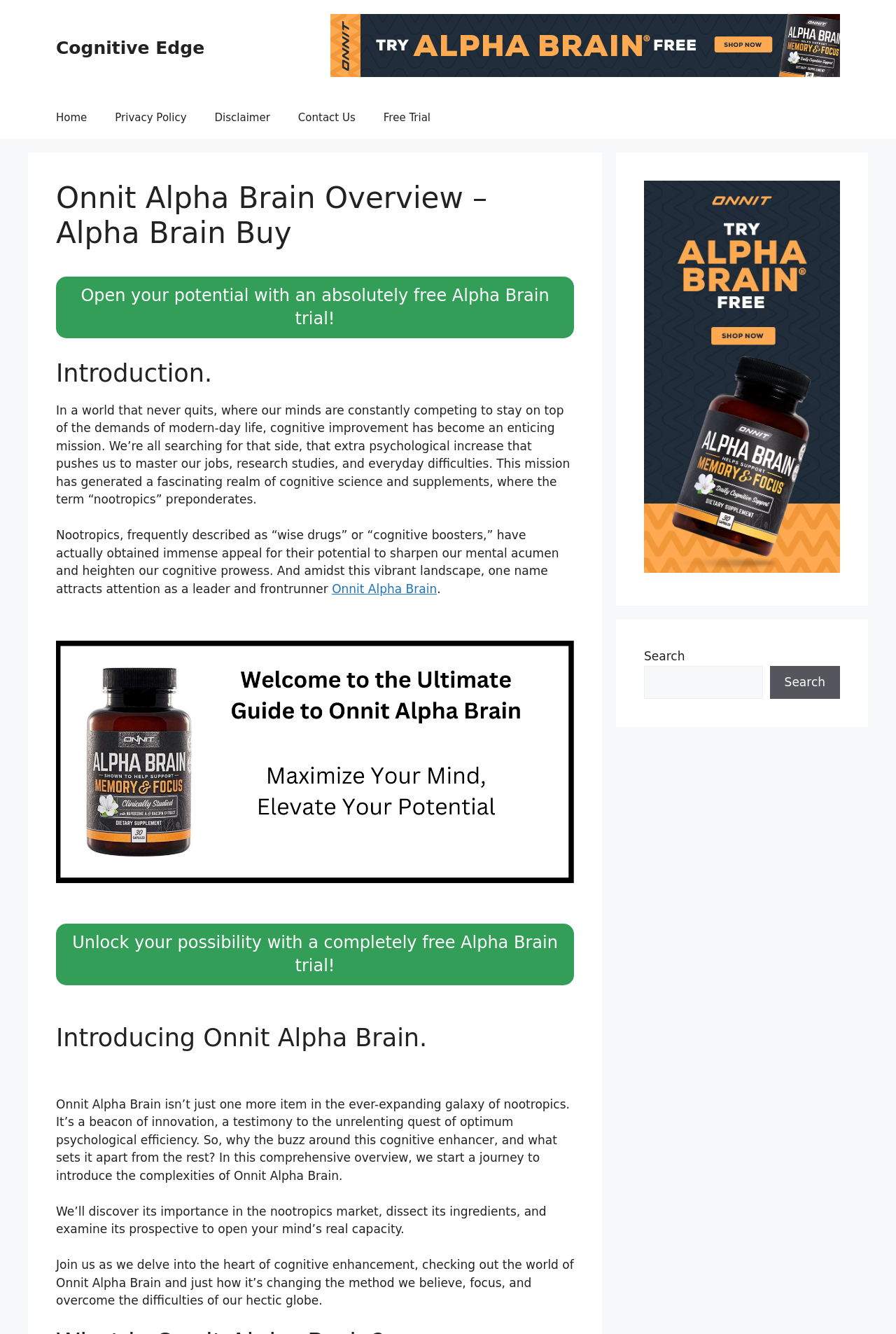Use a single word or phrase to answer the question:
What is the offer mentioned on the webpage?

A completely free Alpha Brain trial